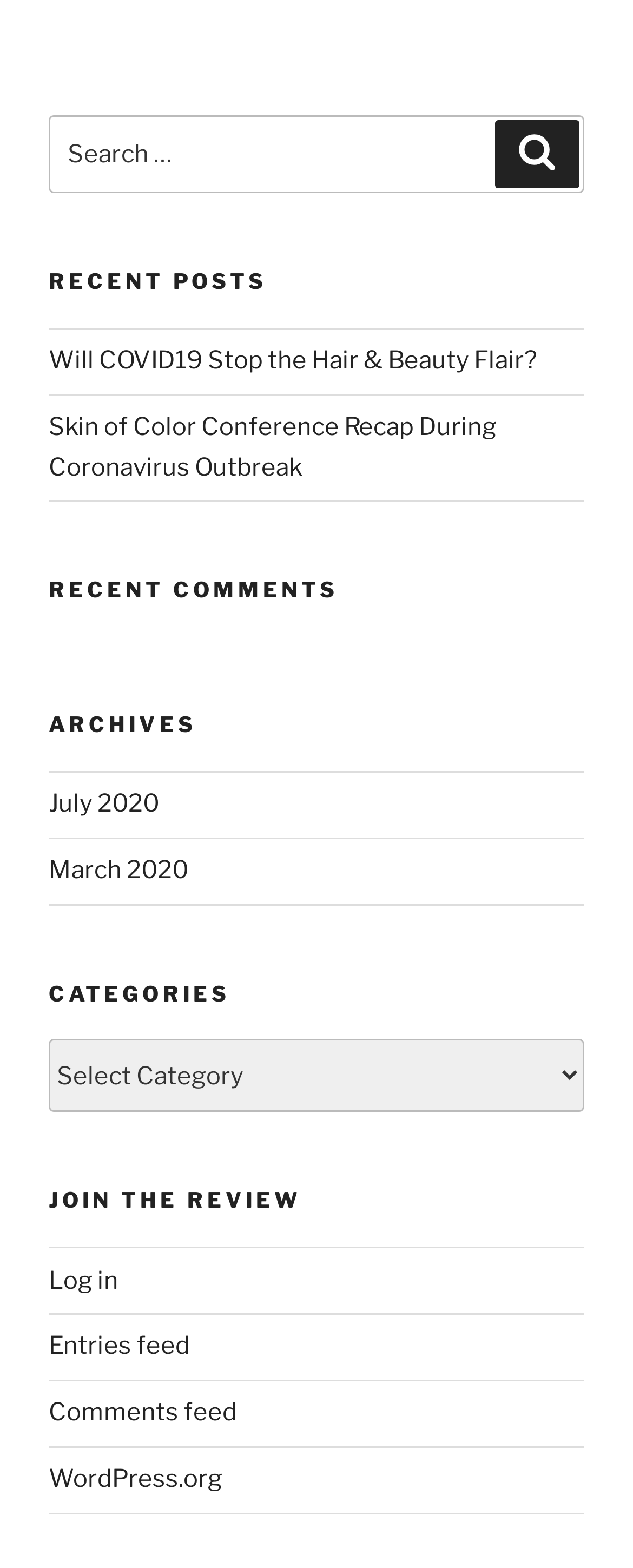What type of content is listed under 'Recent Posts'?
Using the information from the image, answer the question thoroughly.

The 'Recent Posts' section lists two links with titles 'Will COVID19 Stop the Hair & Beauty Flair?' and 'Skin of Color Conference Recap During Coronavirus Outbreak', which suggests that the content listed under 'Recent Posts' is blog posts or articles.